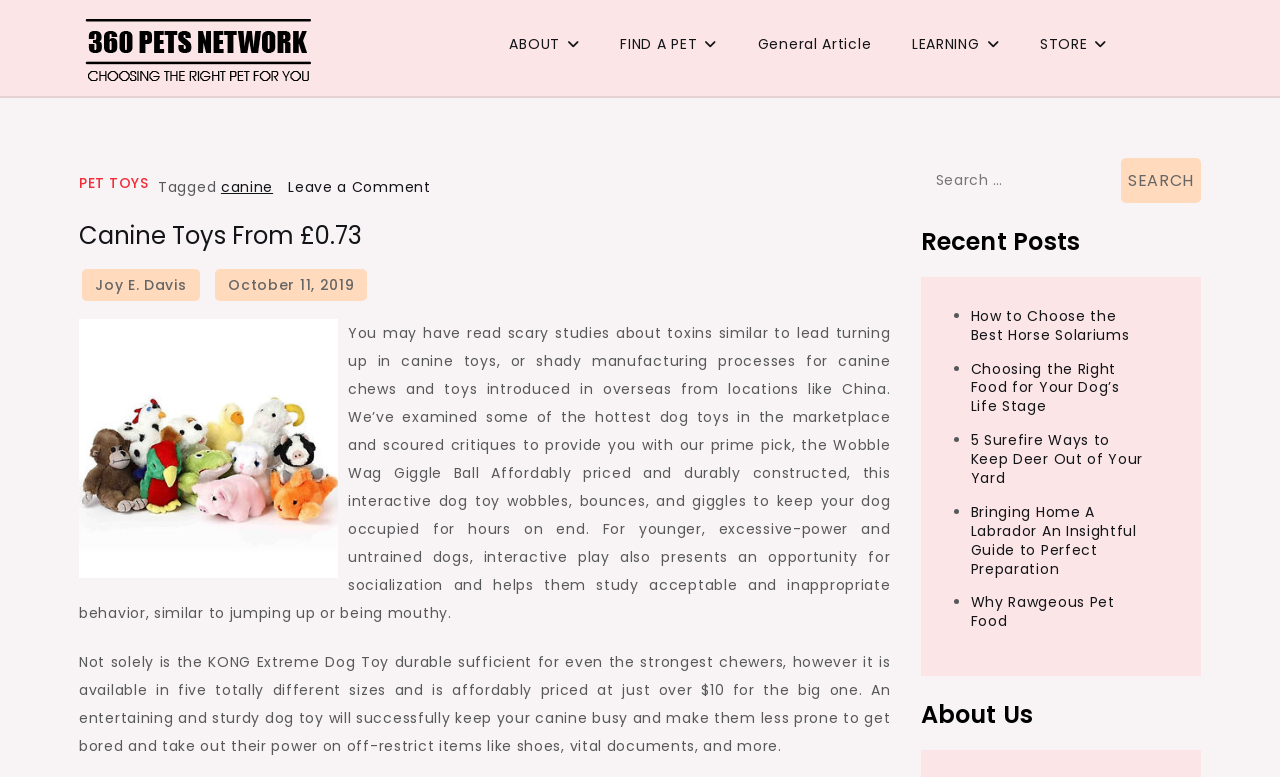Find the headline of the webpage and generate its text content.

Canine Toys From £0.73